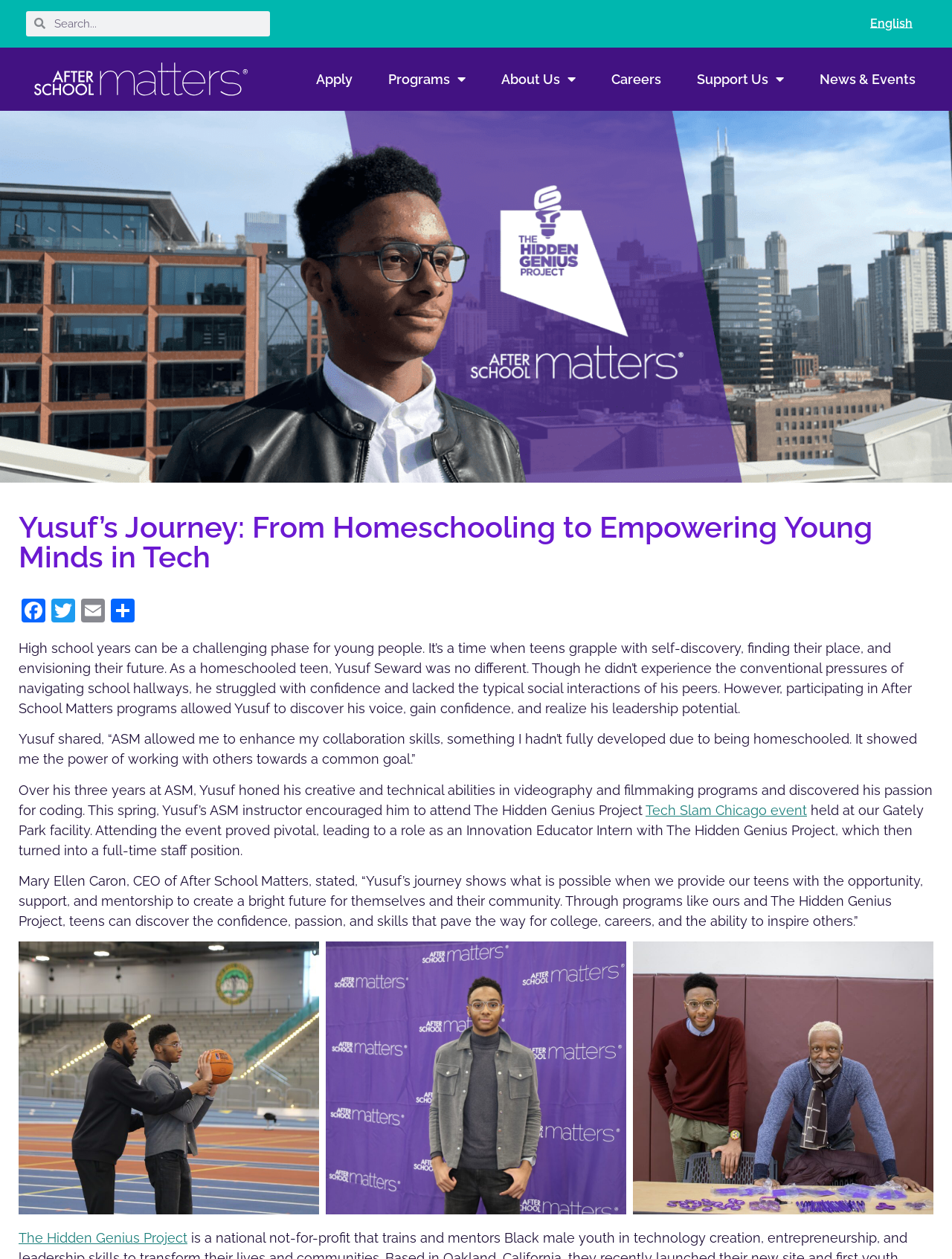Identify the bounding box coordinates of the region that needs to be clicked to carry out this instruction: "Apply to a program". Provide these coordinates as four float numbers ranging from 0 to 1, i.e., [left, top, right, bottom].

[0.316, 0.051, 0.386, 0.075]